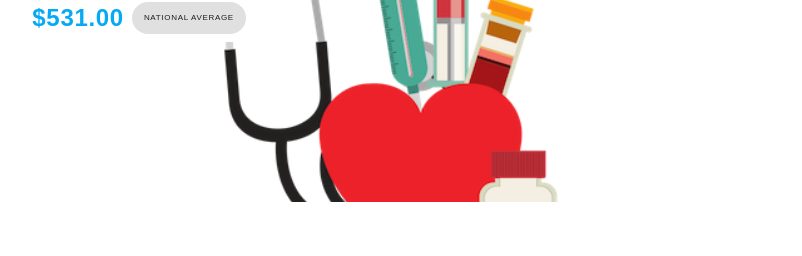What is the purpose of maxillofacial imaging?
Please provide a comprehensive answer based on the information in the image.

Maxillofacial imaging is essential for analyzing the structures of the face, including the jaw and mouth, which is indicated by the price tag of a CT scan without dye in the upper left corner of the illustration.